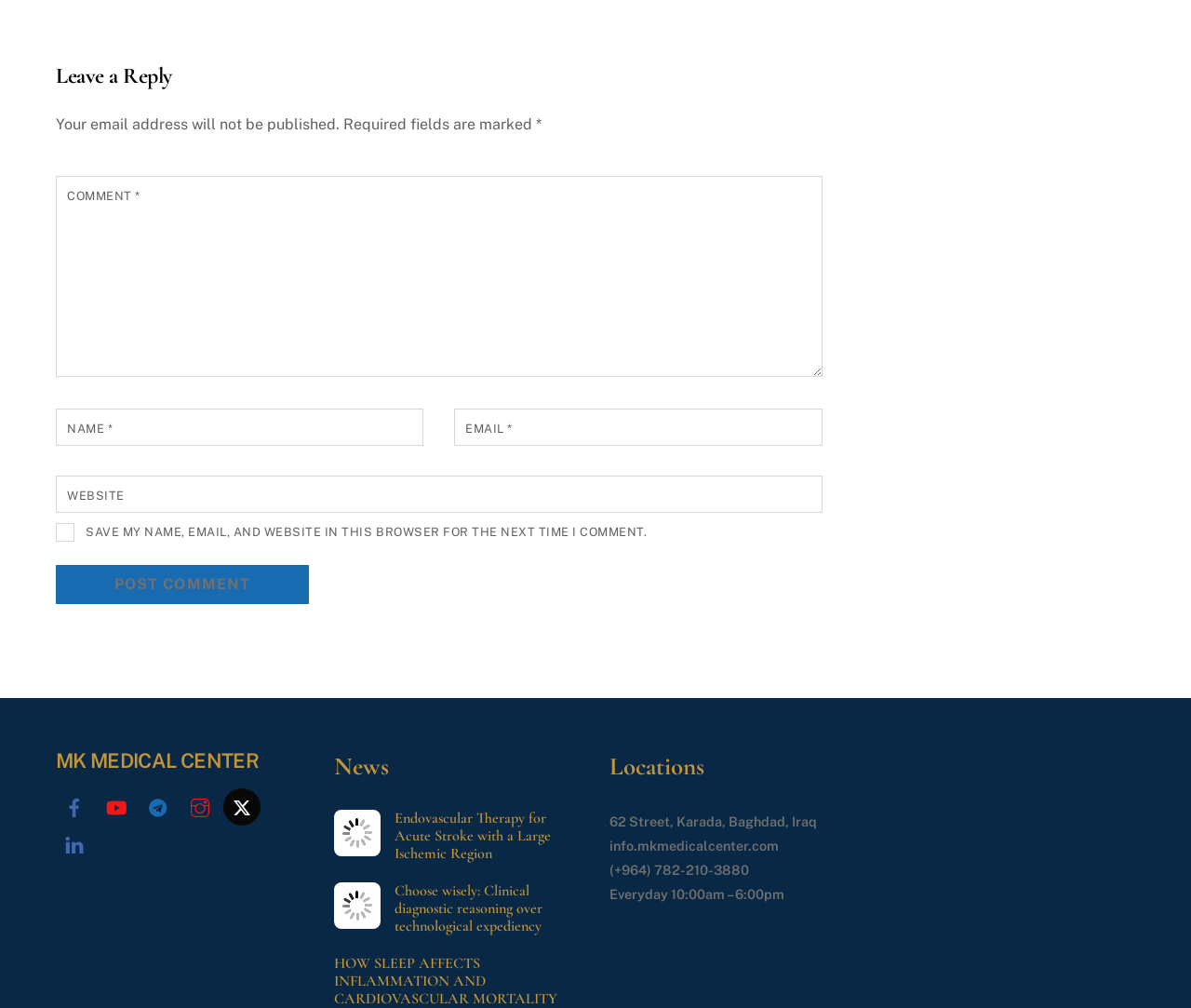Please specify the bounding box coordinates in the format (top-left x, top-left y, bottom-right x, bottom-right y), with all values as floating point numbers between 0 and 1. Identify the bounding box of the UI element described by: aria-label="youtube"

[0.082, 0.791, 0.113, 0.807]